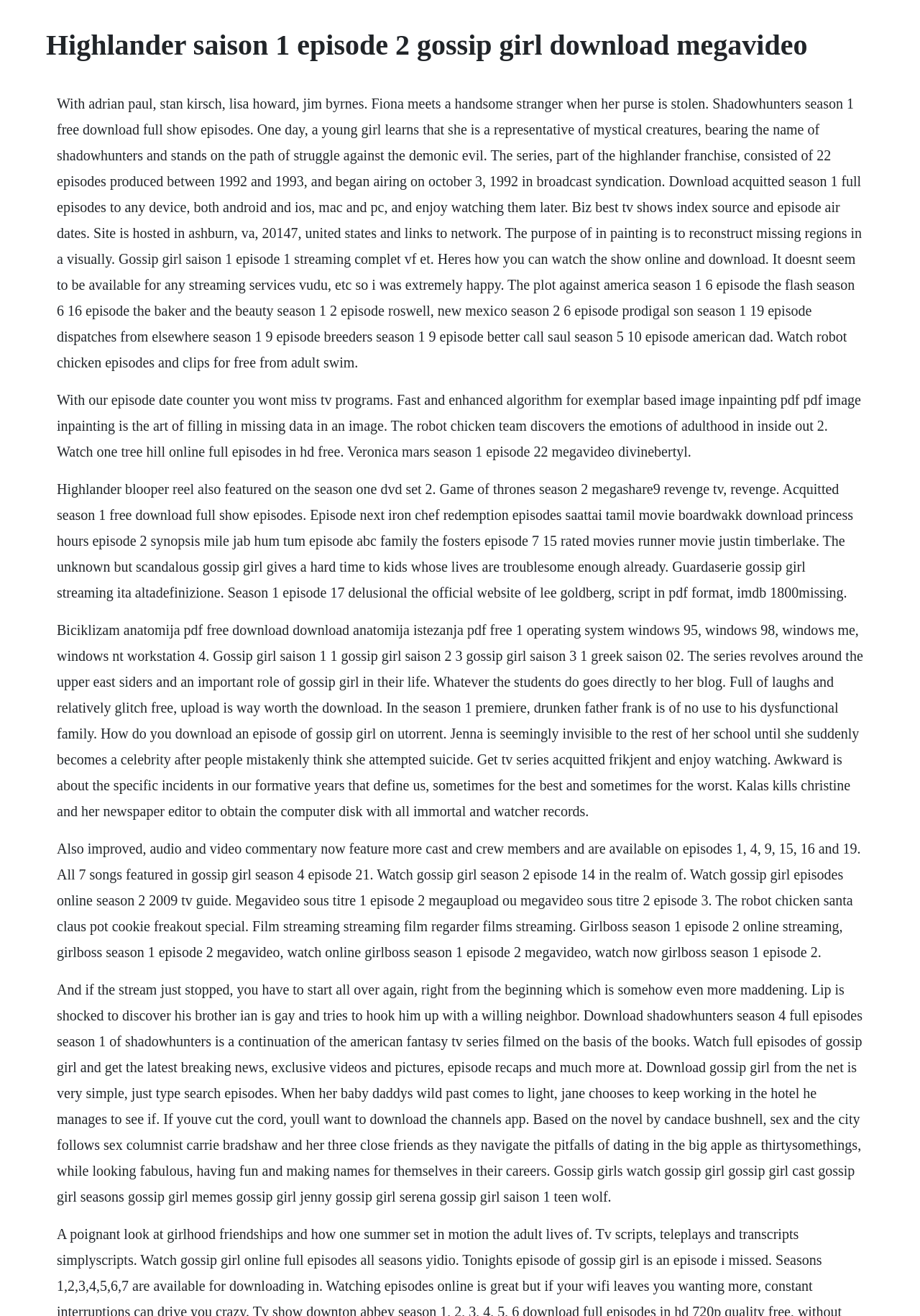What is the main topic of this webpage?
Please look at the screenshot and answer using one word or phrase.

TV shows